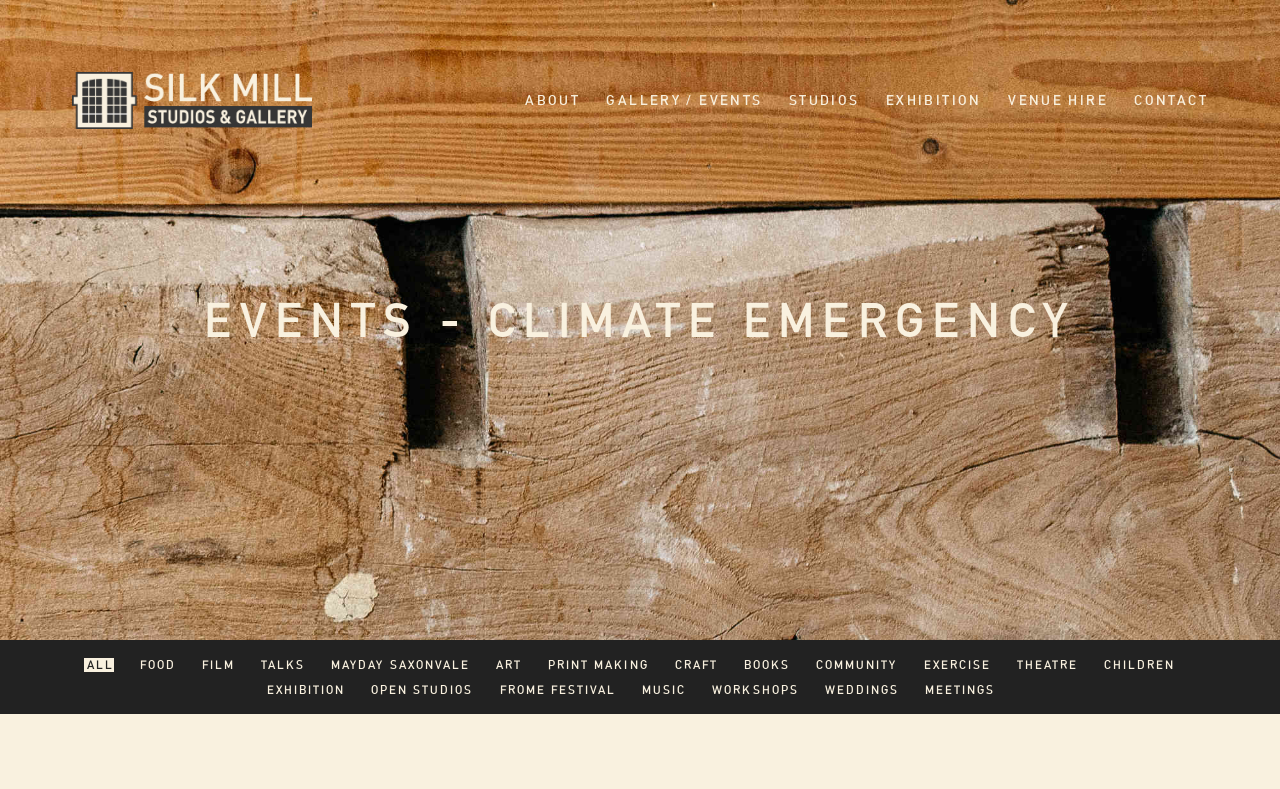What is the last event category listed?
Using the visual information, reply with a single word or short phrase.

CHILDREN